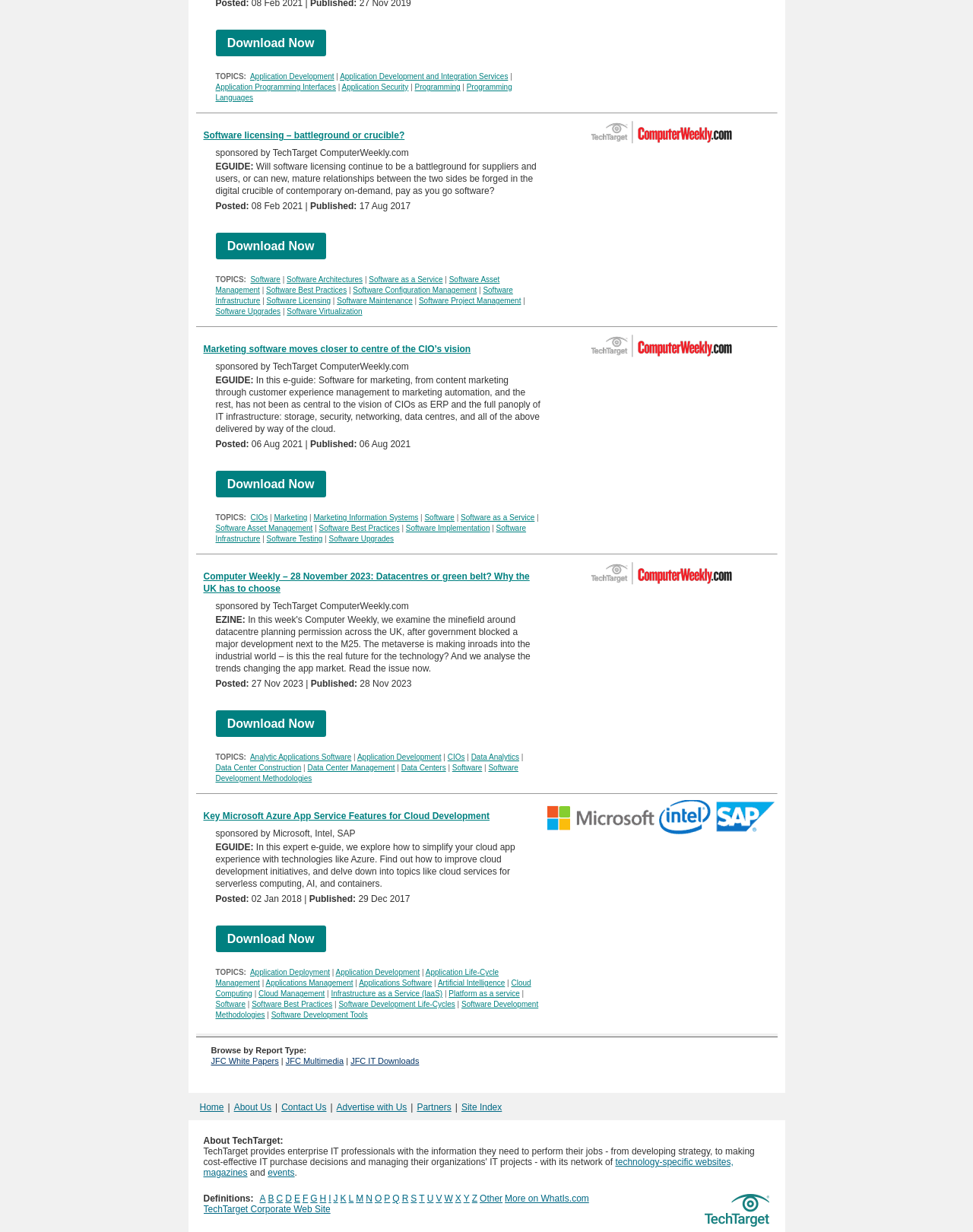Provide the bounding box coordinates of the HTML element described by the text: "Contact Us".

None